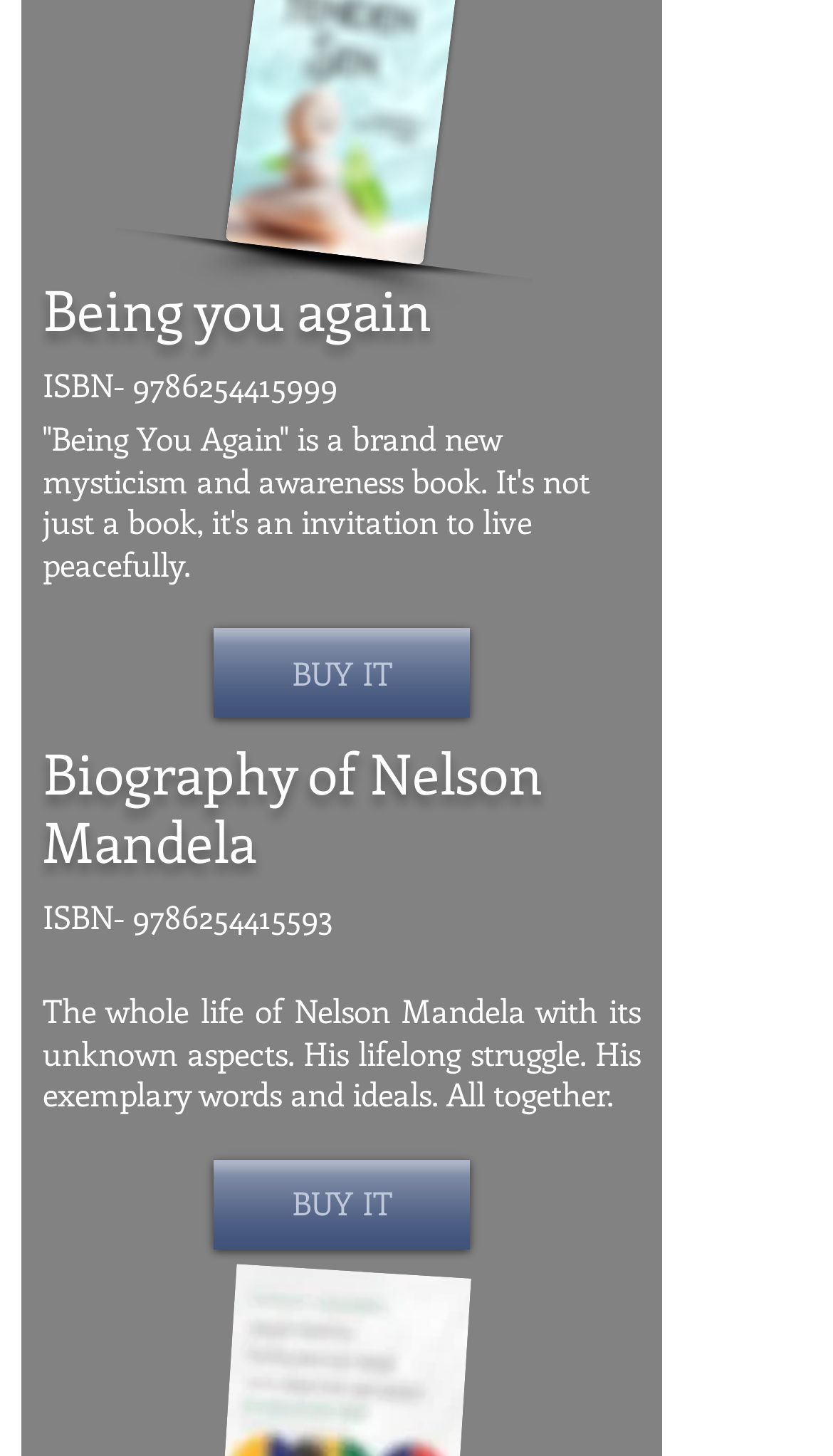Locate the bounding box of the user interface element based on this description: "9786254415999".

[0.159, 0.25, 0.405, 0.279]